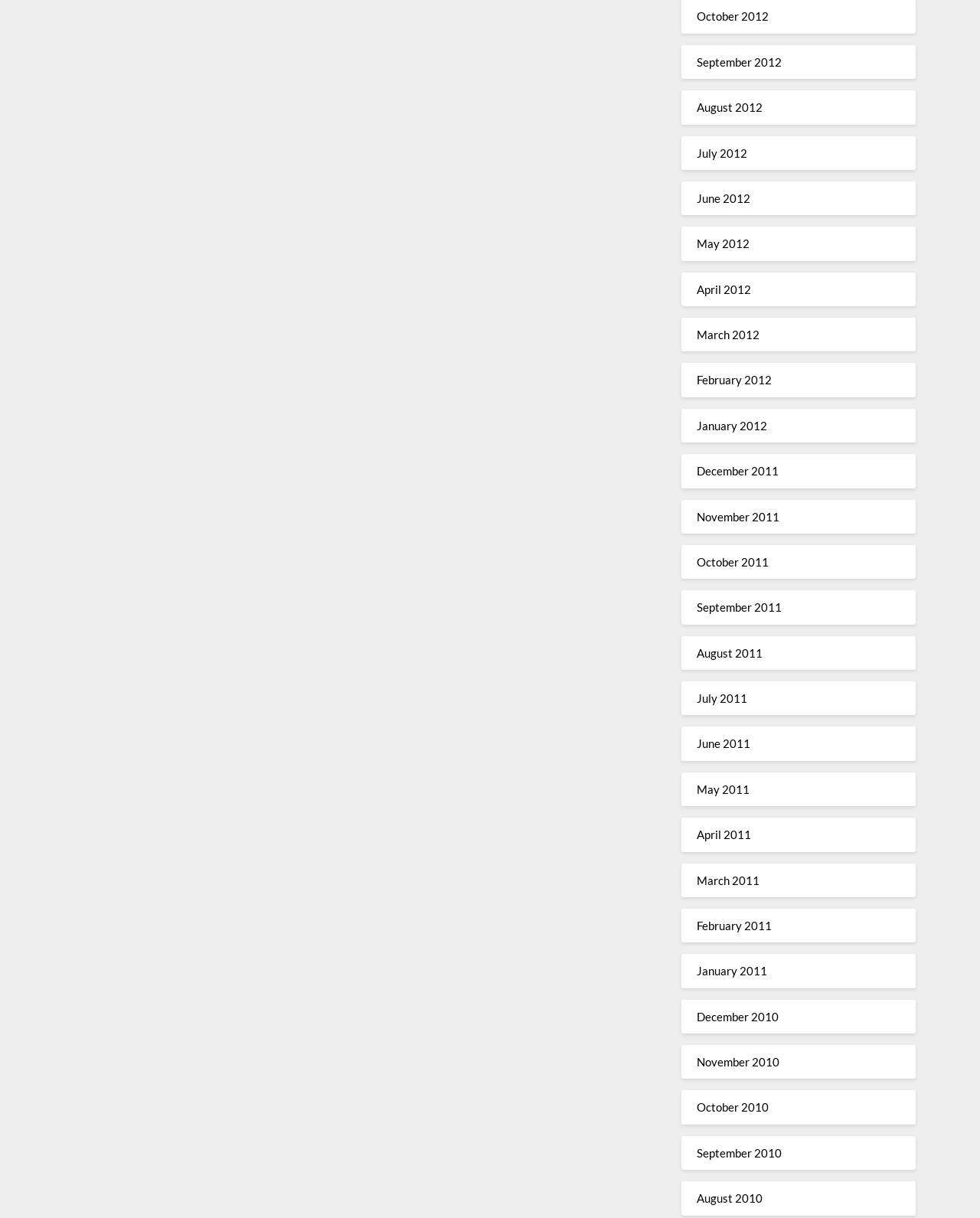What type of content might be accessed through these links?
Kindly give a detailed and elaborate answer to the question.

Based on the format of the links, which include dates and years, I infer that they might be links to blog posts or articles that were published on specific dates. The content accessed through these links is likely to be written material, such as news articles or blog entries.